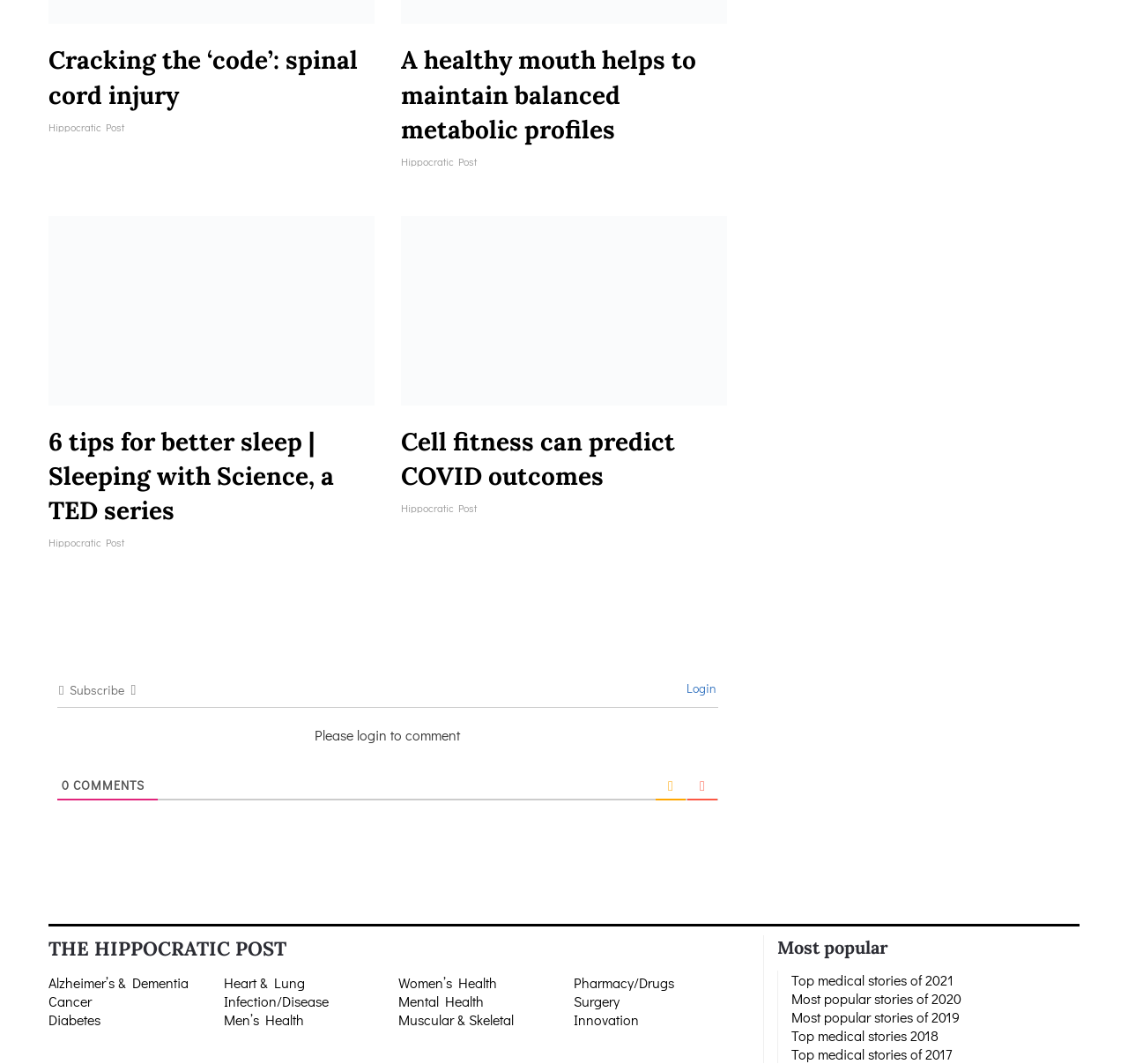Please locate the UI element described by "Top medical stories 2018" and provide its bounding box coordinates.

[0.702, 0.965, 0.832, 0.982]